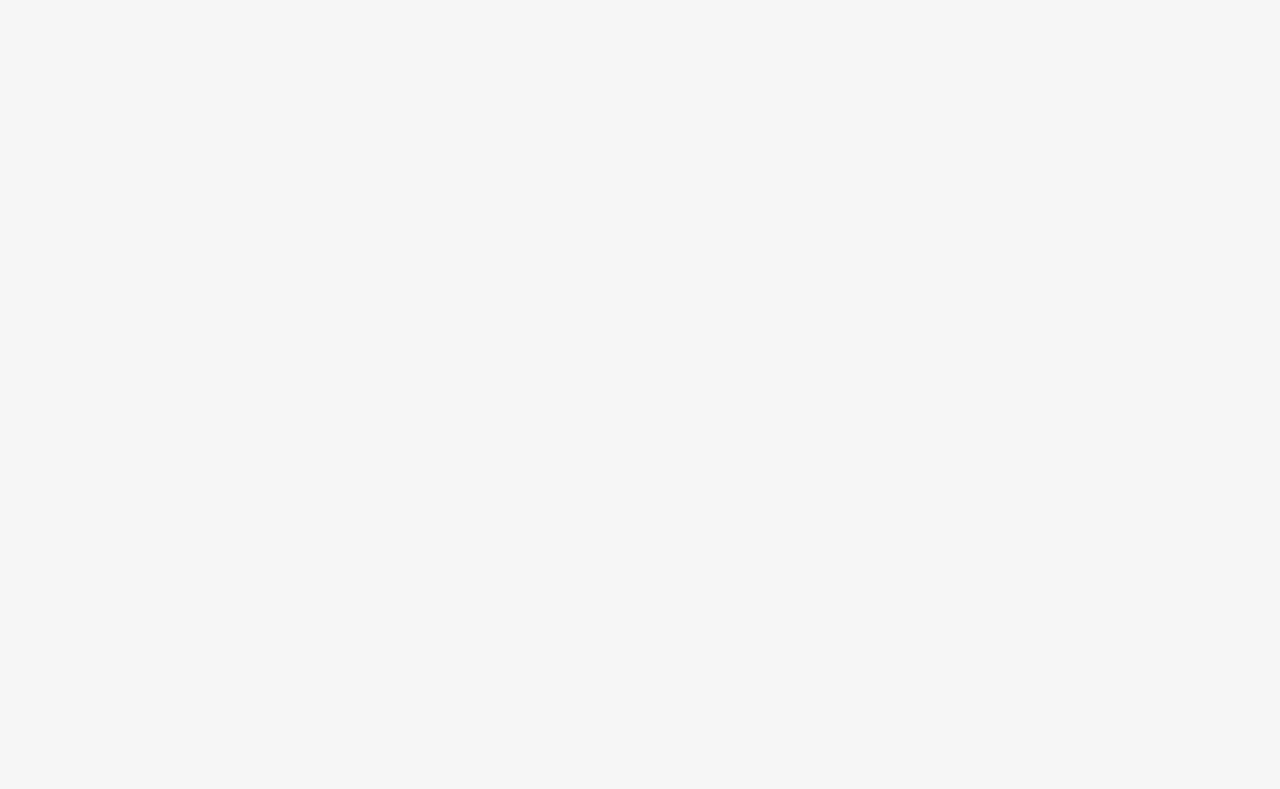Answer the question with a single word or phrase: 
How many articles are featured on this webpage?

6